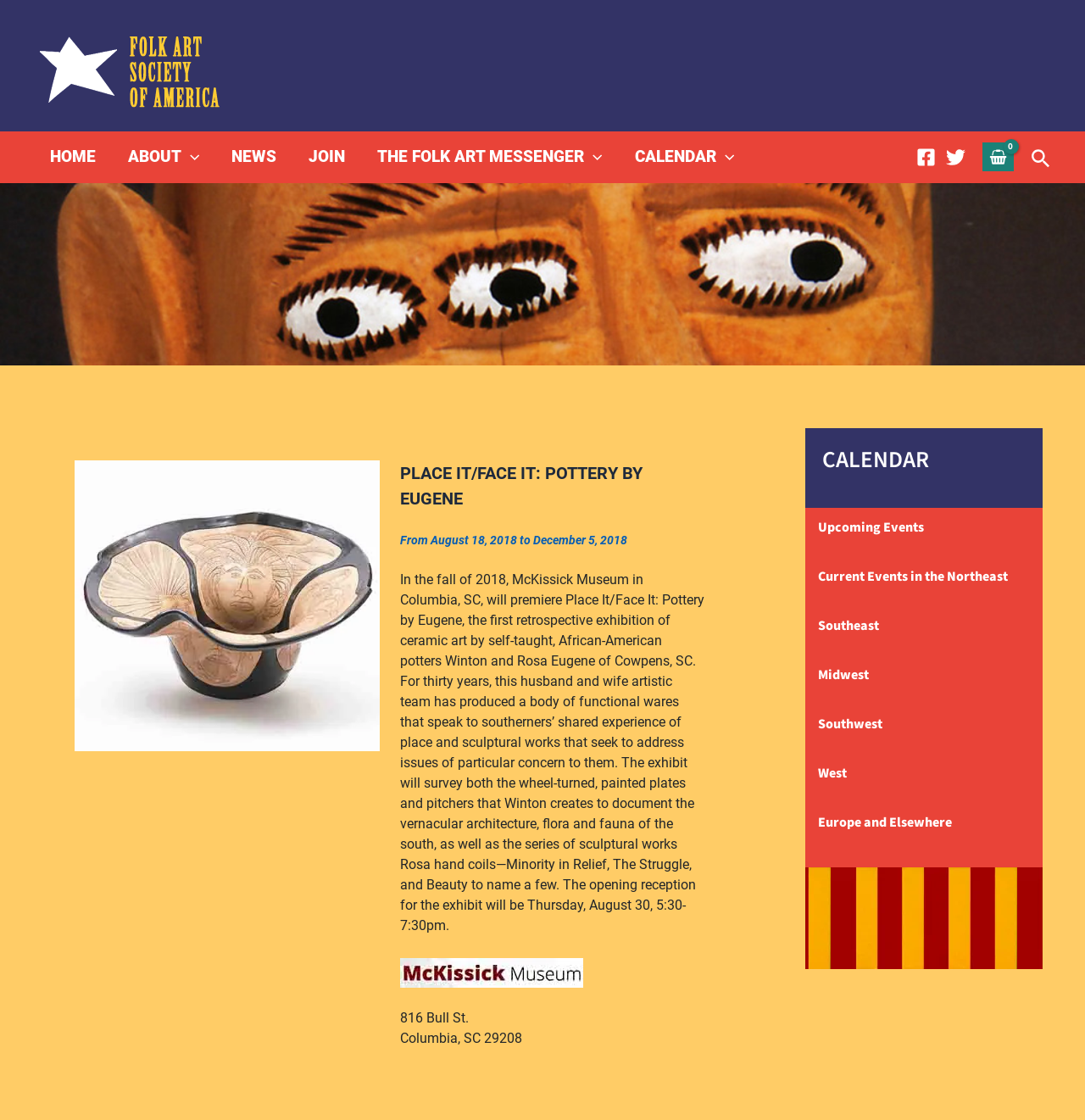Find the bounding box coordinates of the element to click in order to complete this instruction: "View the CALENDAR". The bounding box coordinates must be four float numbers between 0 and 1, denoted as [left, top, right, bottom].

[0.758, 0.397, 0.961, 0.424]